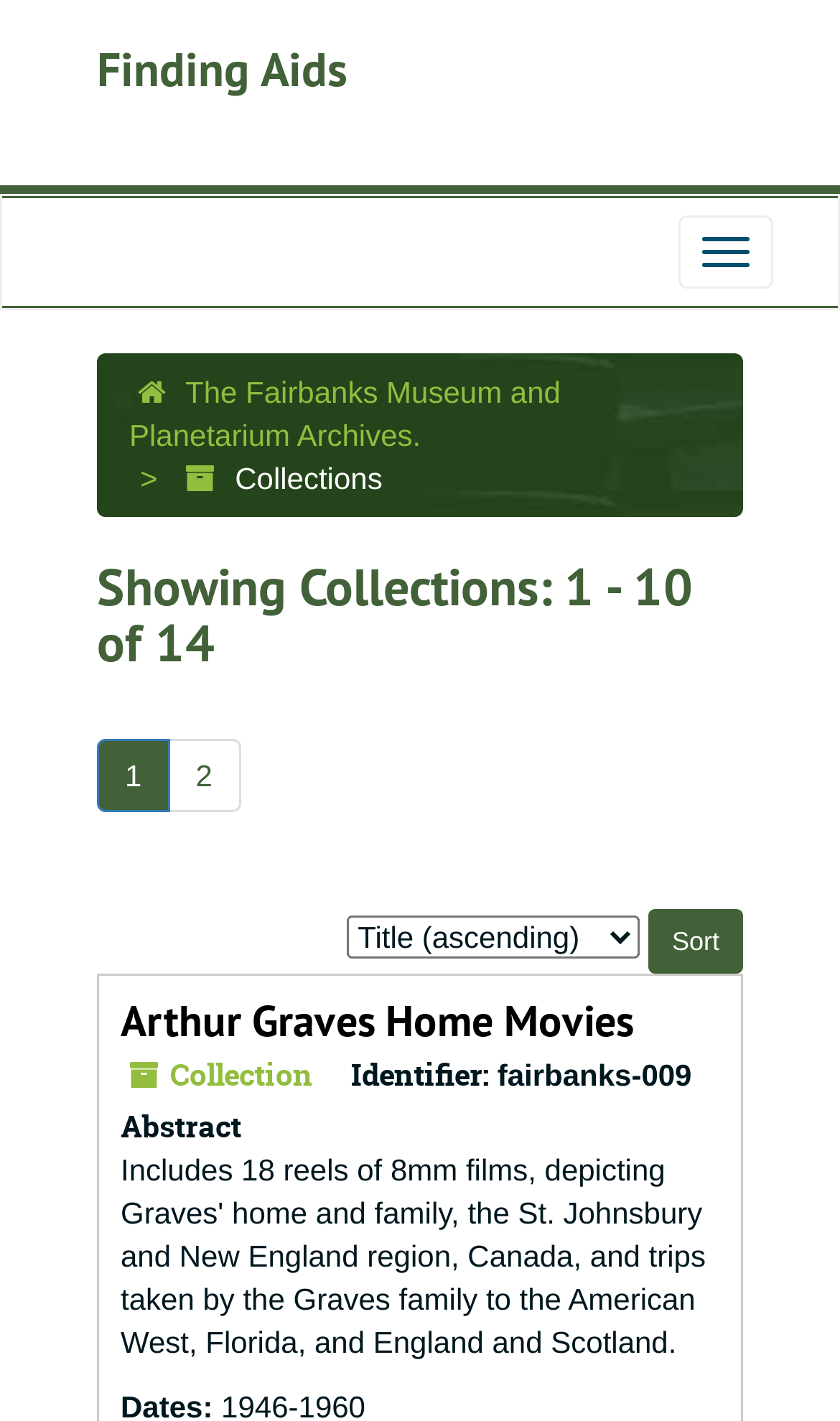Please specify the bounding box coordinates for the clickable region that will help you carry out the instruction: "Click on the 'Finding Aids' link".

[0.115, 0.027, 0.413, 0.07]